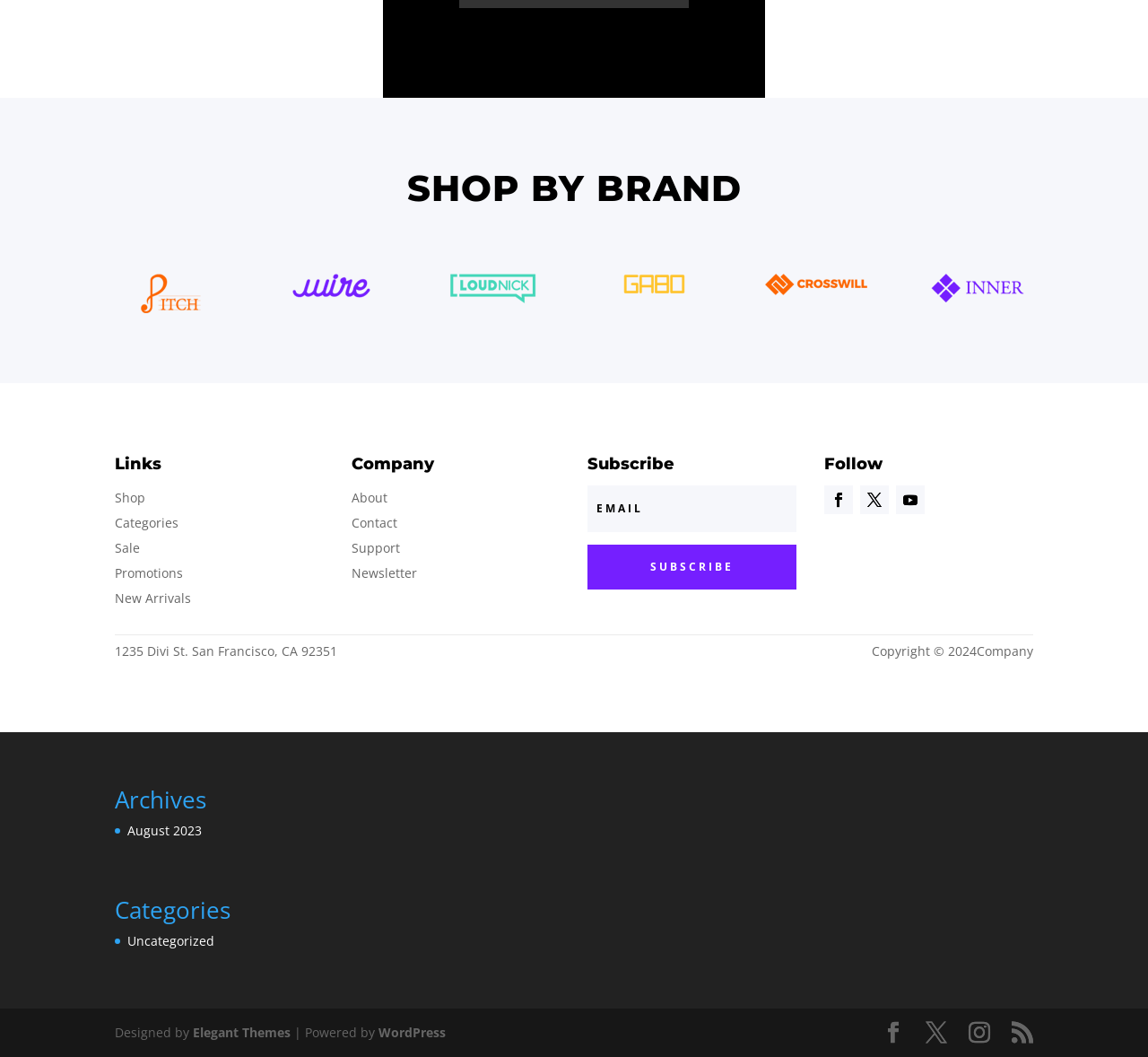Please determine the bounding box coordinates of the element's region to click for the following instruction: "Contact the company".

[0.306, 0.486, 0.346, 0.503]